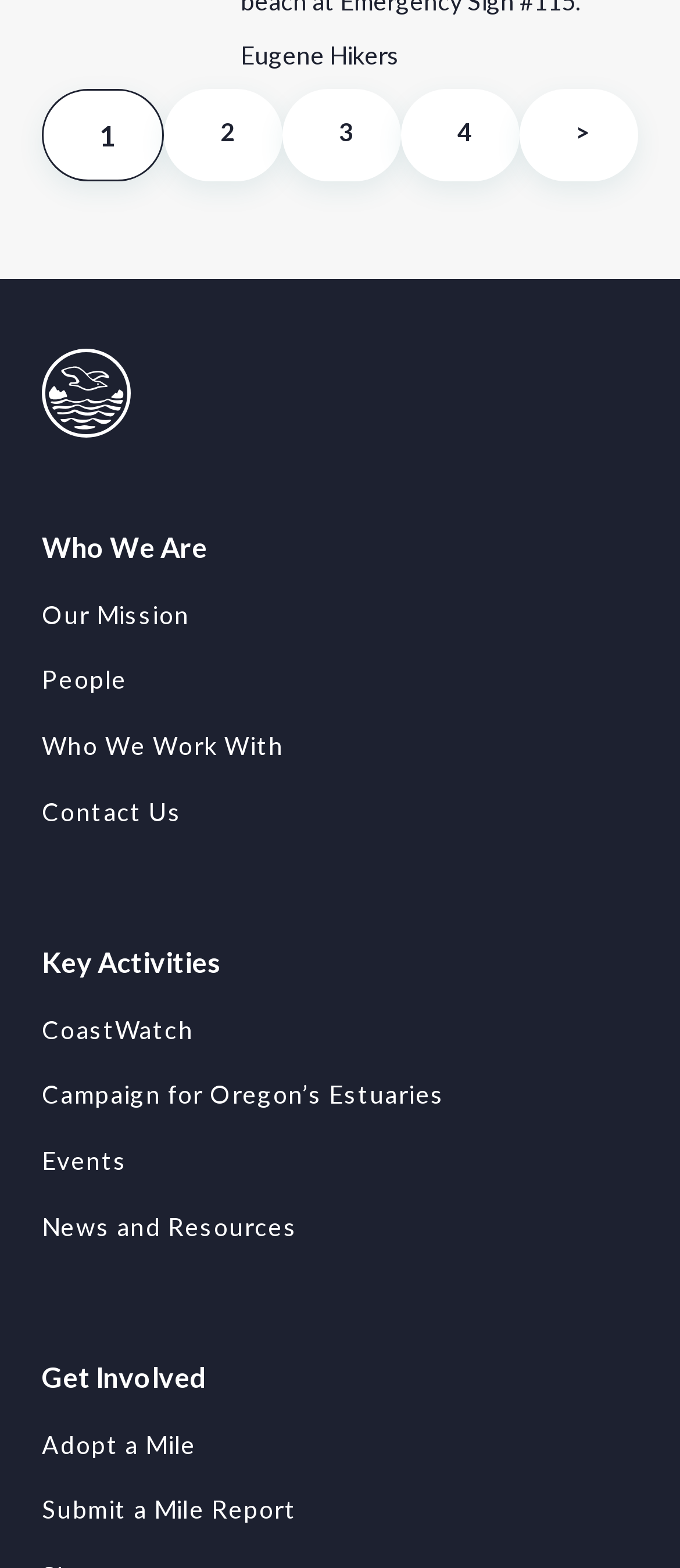What is the last link on the webpage?
From the screenshot, supply a one-word or short-phrase answer.

Submit a Mile Report